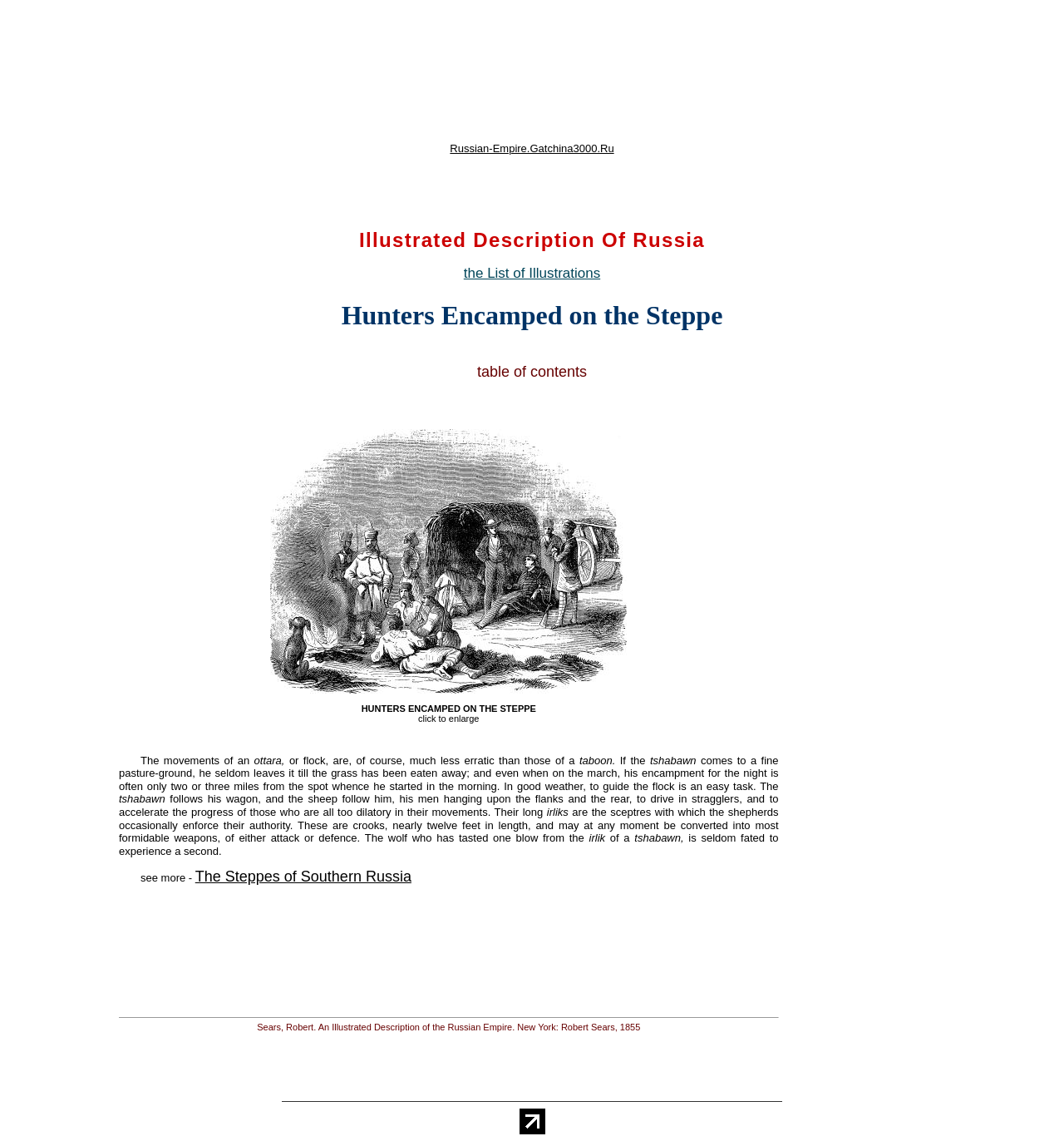Respond with a single word or phrase:
What is the purpose of the irliks?

to enforce authority